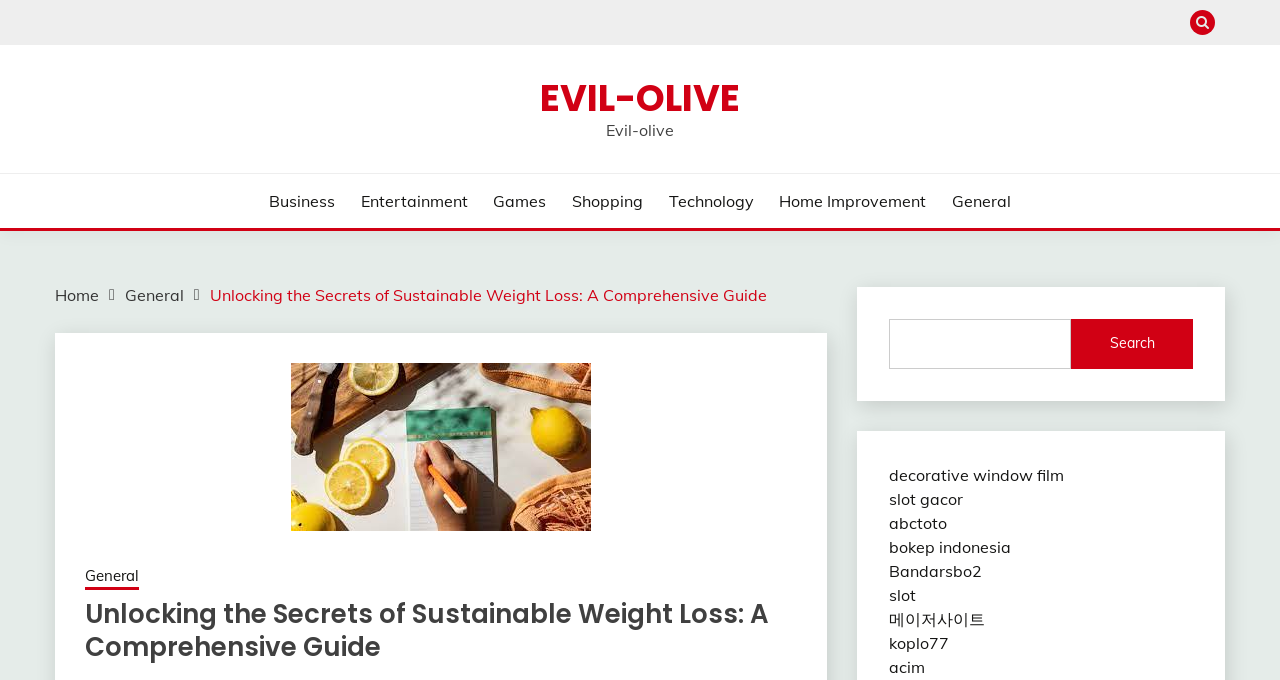Bounding box coordinates must be specified in the format (top-left x, top-left y, bottom-right x, bottom-right y). All values should be floating point numbers between 0 and 1. What are the bounding box coordinates of the UI element described as: Search

[0.837, 0.469, 0.932, 0.542]